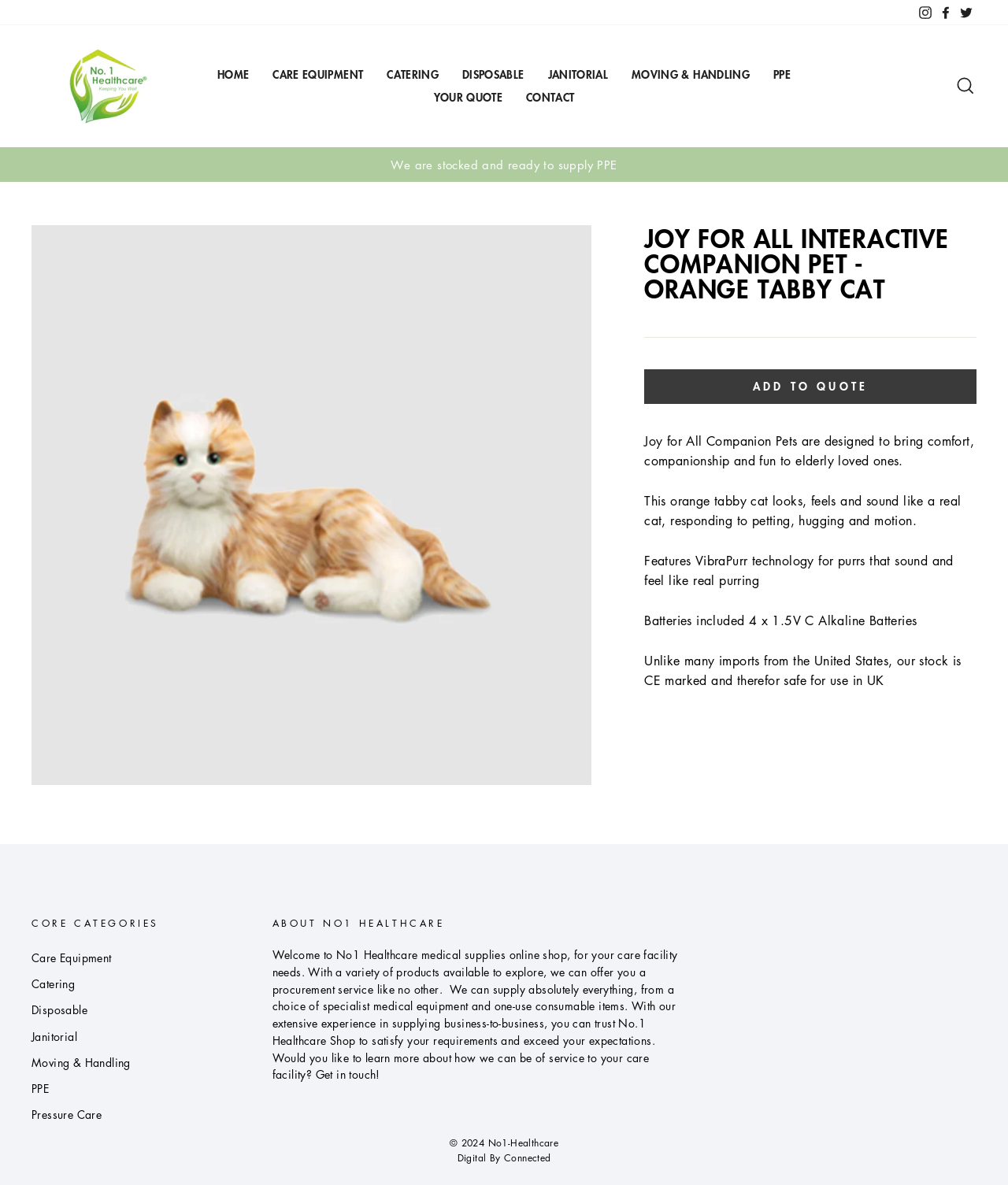Determine the bounding box coordinates for the UI element matching this description: "Catering".

[0.372, 0.053, 0.447, 0.073]